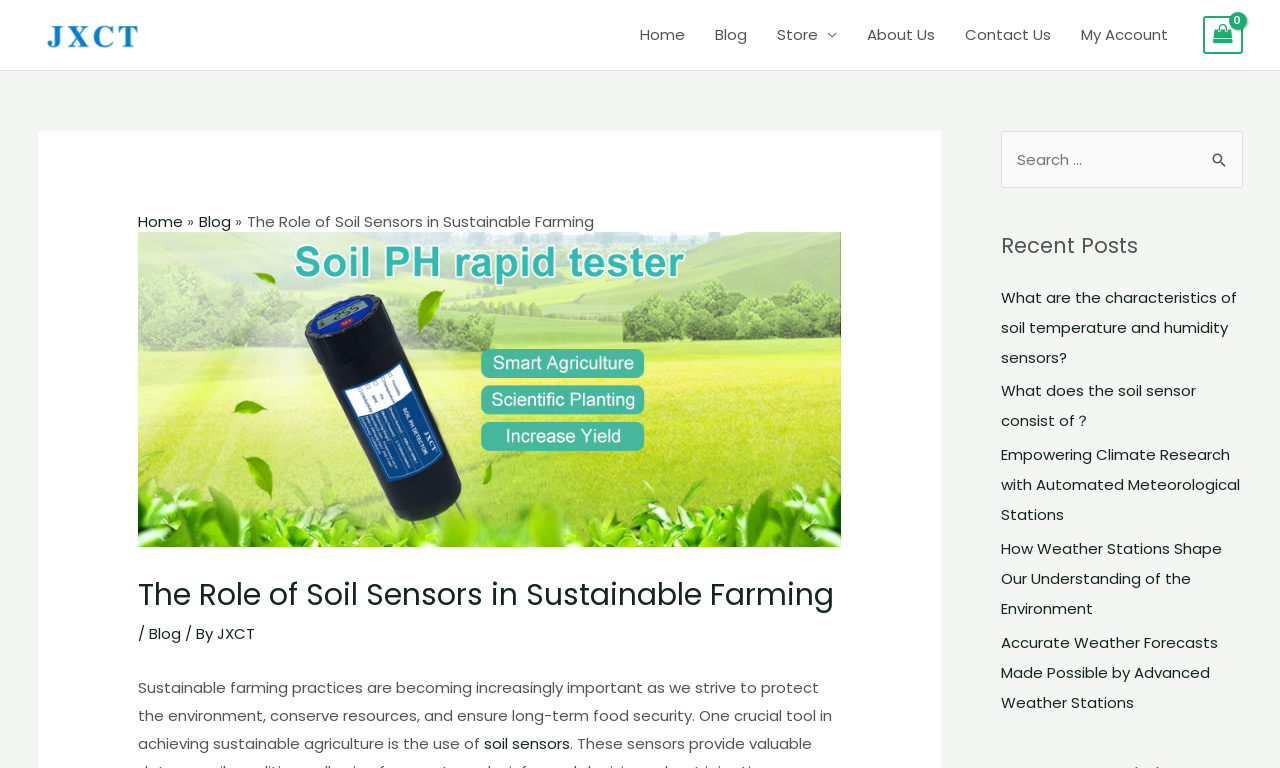Can you find the bounding box coordinates for the element that needs to be clicked to execute this instruction: "Explore Triathlon Fleet Manager"? The coordinates should be given as four float numbers between 0 and 1, i.e., [left, top, right, bottom].

None